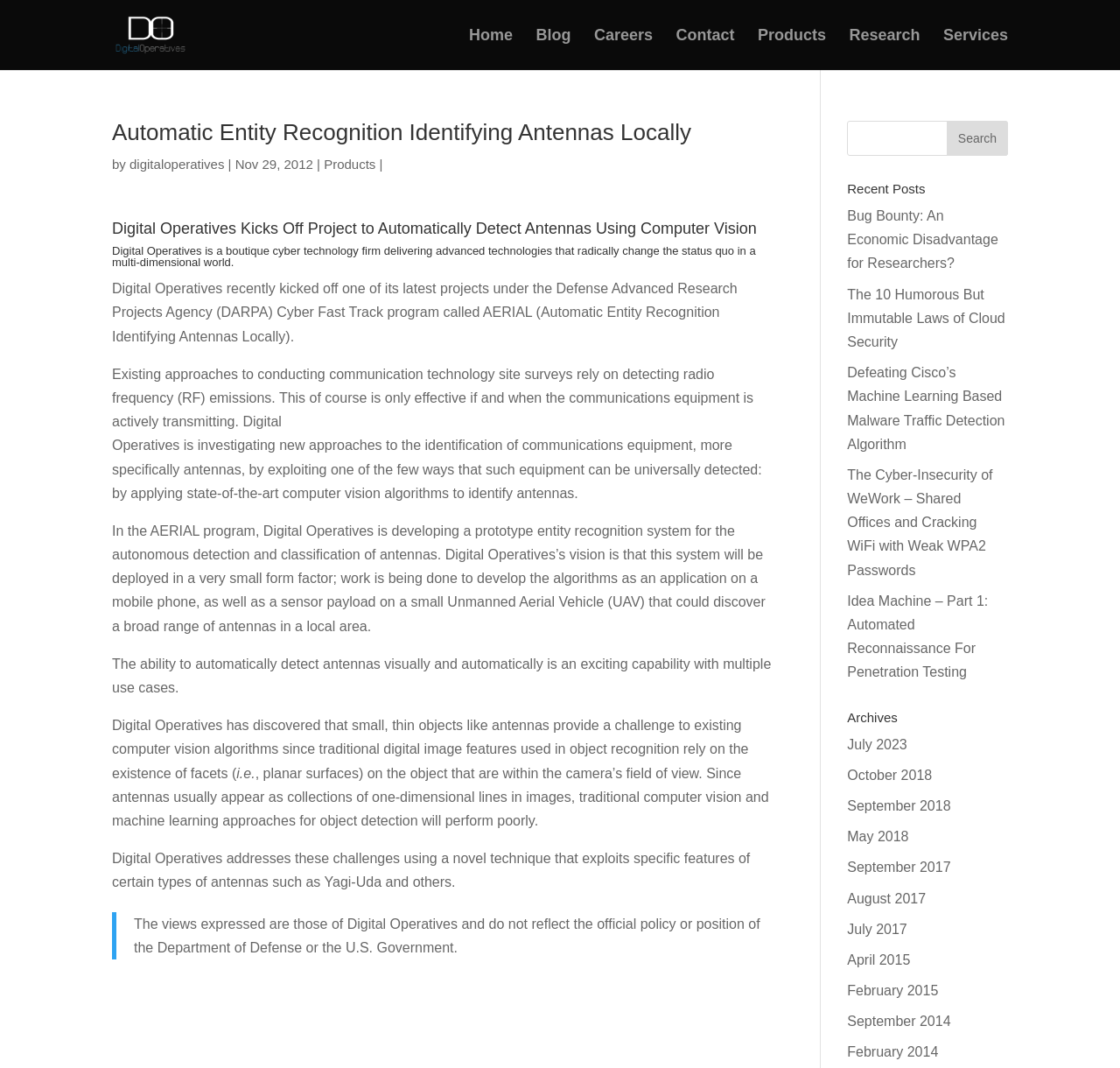Find the bounding box of the UI element described as follows: "July 2023".

[0.756, 0.69, 0.81, 0.704]